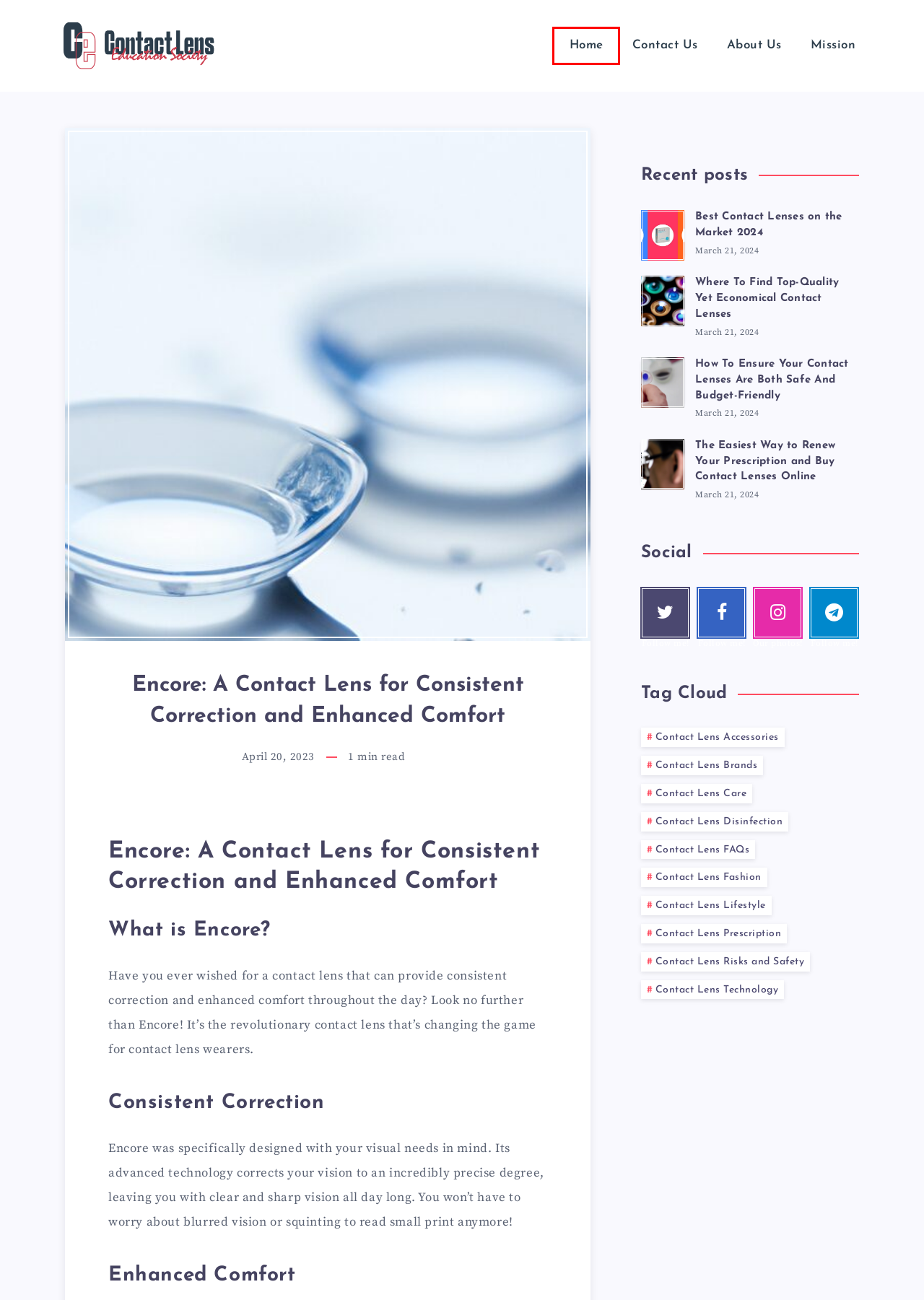Inspect the provided webpage screenshot, concentrating on the element within the red bounding box. Select the description that best represents the new webpage after you click the highlighted element. Here are the candidates:
A. Where To Find Top-Quality Yet Economical Contact Lenses - Contact Lens Society
B. Contact Lens Disinfection Archives - Contact Lens Society
C. Contact Lens Prescription Archives - Contact Lens Society
D. Contact Lens FAQs Archives - Contact Lens Society
E. The Easiest Way To Renew Your Prescription And Buy Contact Lenses Online - Contact Lens Society
F. Contact Us - Contact Lens Society
G. Contact Lens Society - Guide To Contact Lenses
H. Contact Lens Technology Archives - Contact Lens Society

G